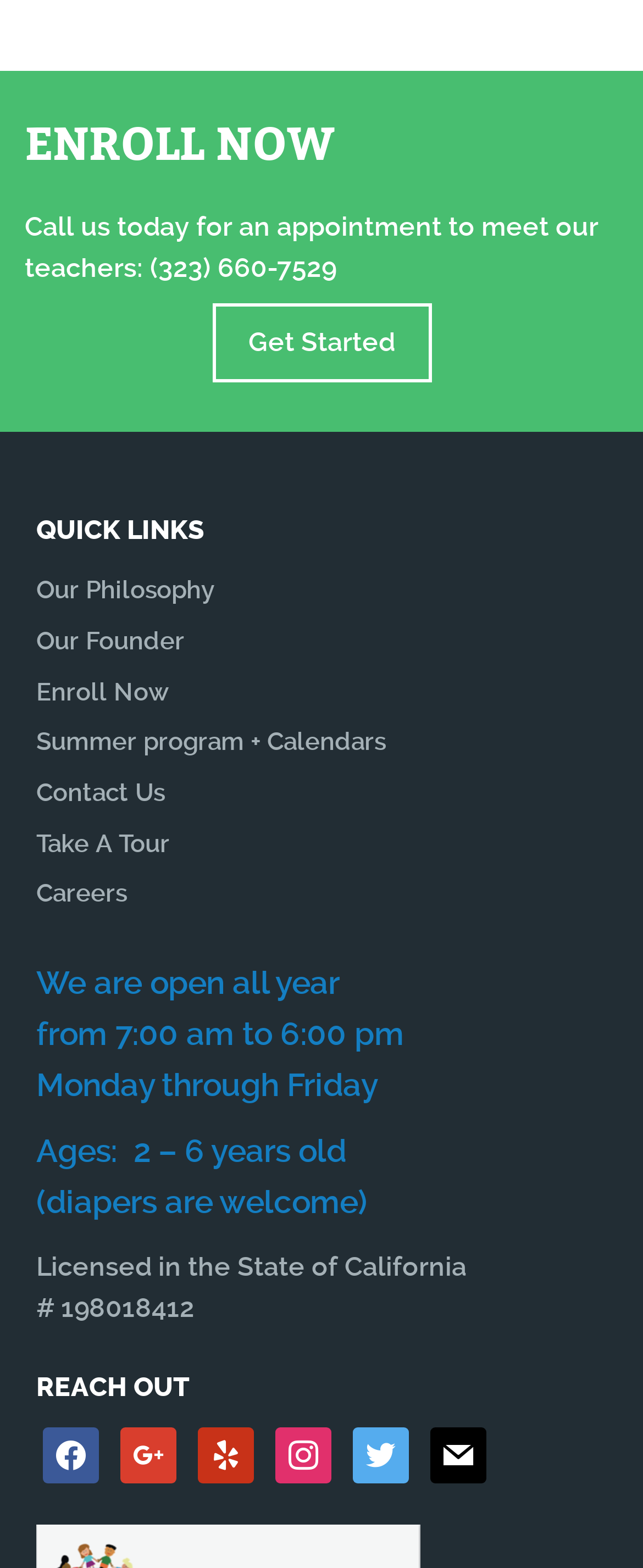Please provide a comprehensive answer to the question based on the screenshot: How can I reach out to the school on social media?

The social media links can be found in the complementary element with the heading 'REACH OUT' which contains links to Facebook, Google, Yelp, Instagram, Twitter, and Mail.